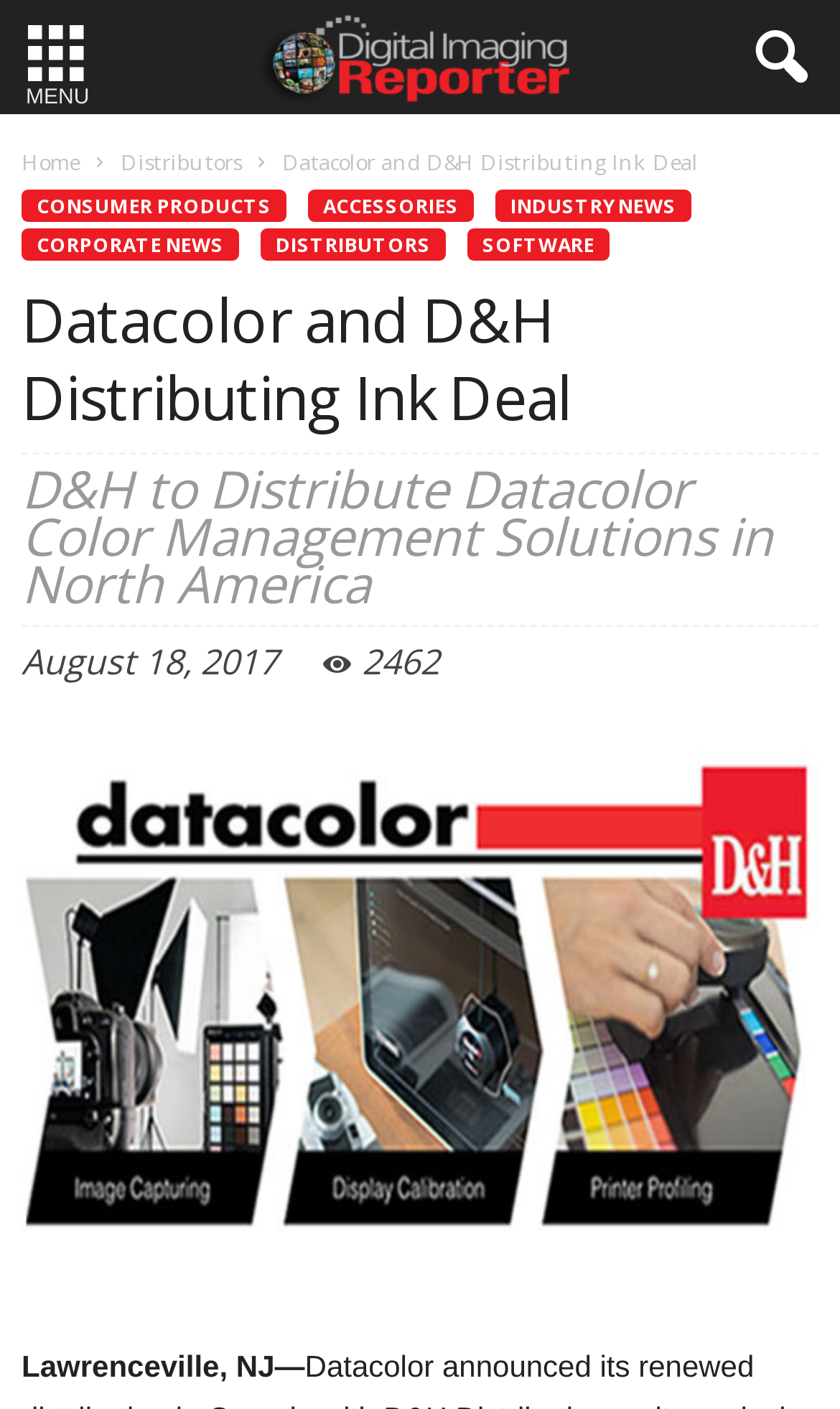Please identify the bounding box coordinates of the element's region that should be clicked to execute the following instruction: "Click the MENU button". The bounding box coordinates must be four float numbers between 0 and 1, i.e., [left, top, right, bottom].

[0.0, 0.0, 0.136, 0.081]